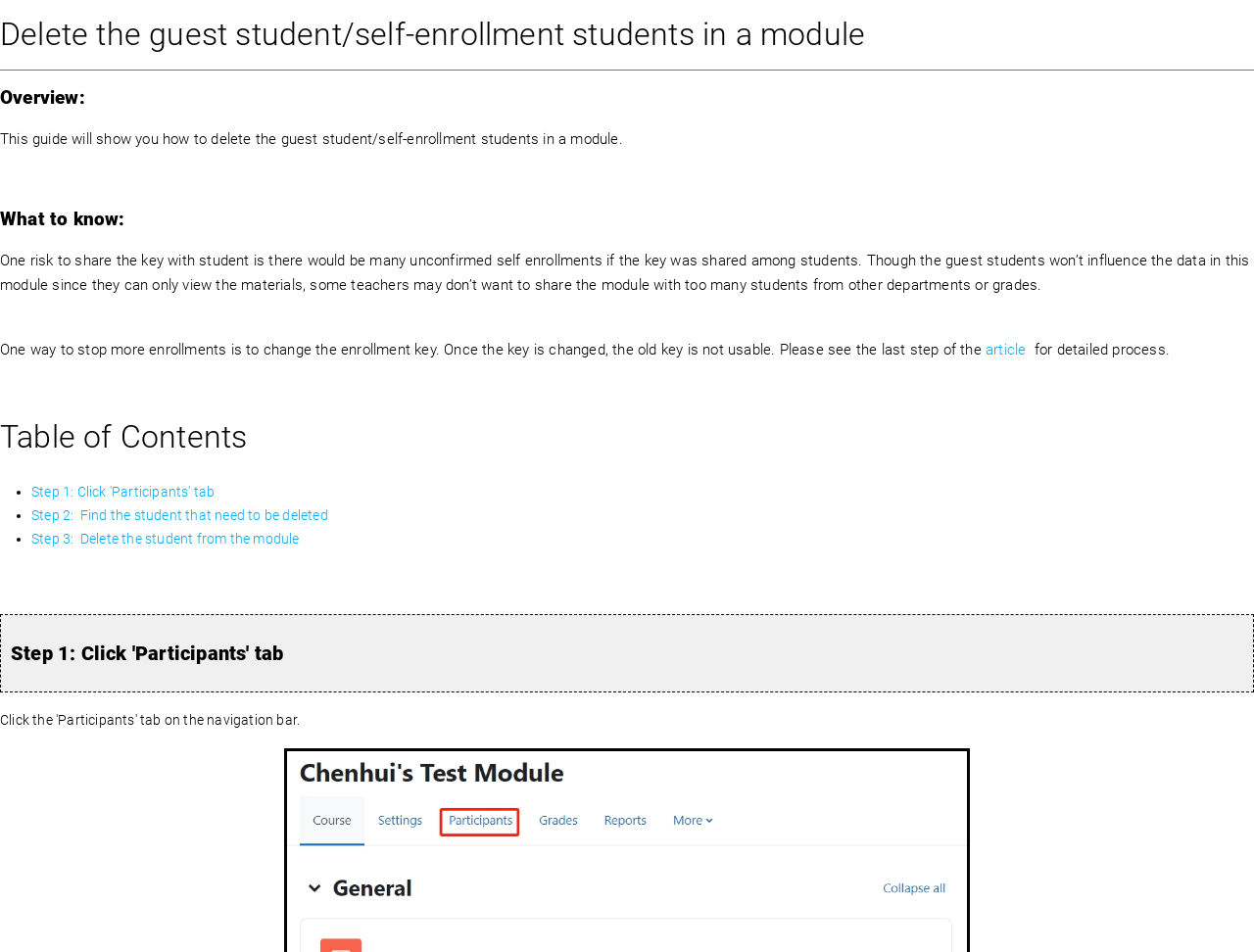What is the risk of sharing the enrollment key with students?
Please answer the question with as much detail and depth as you can.

According to the webpage, one risk to share the key with students is there would be many unconfirmed self-enrollments if the key was shared among students.